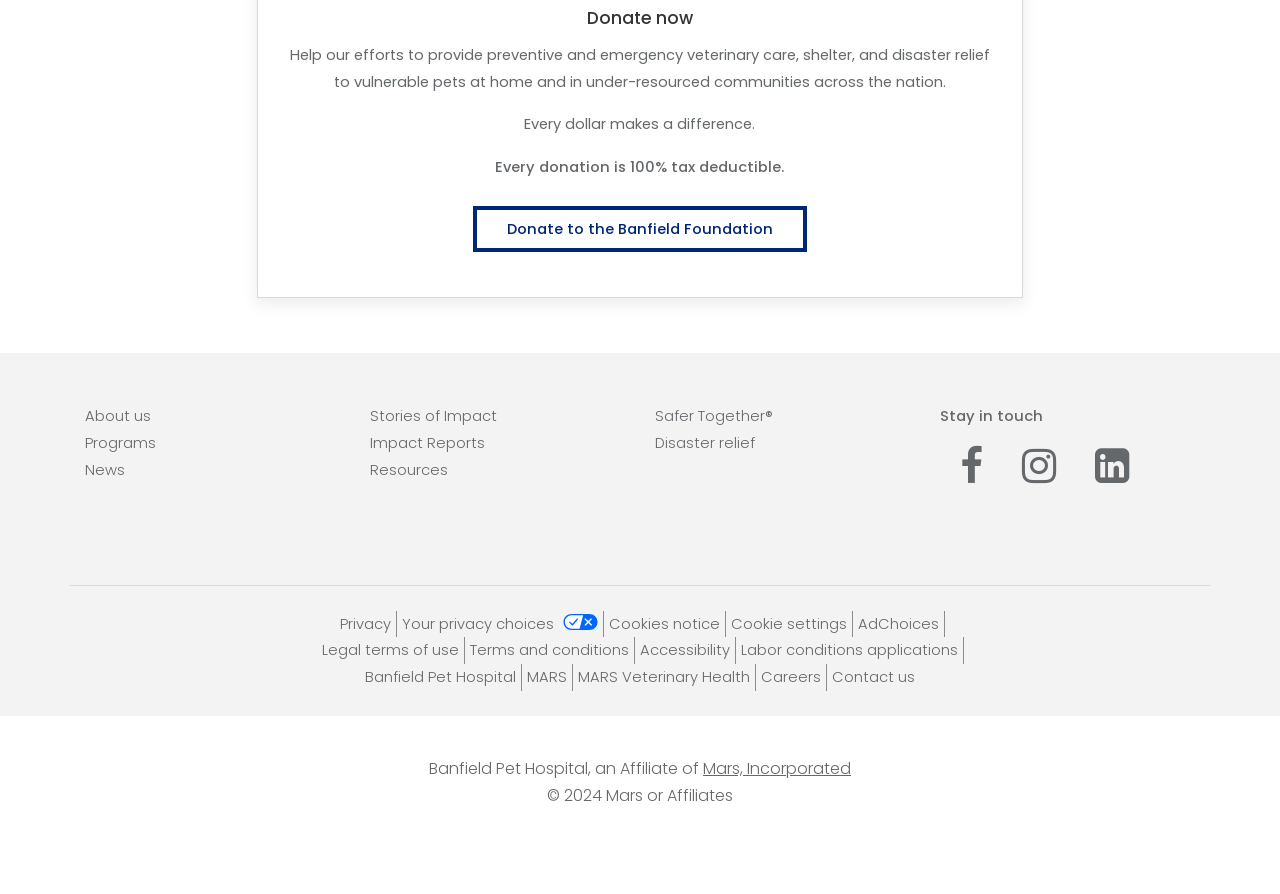Provide a short answer to the following question with just one word or phrase: What is the benefit of donating to this organization?

100% tax deductible